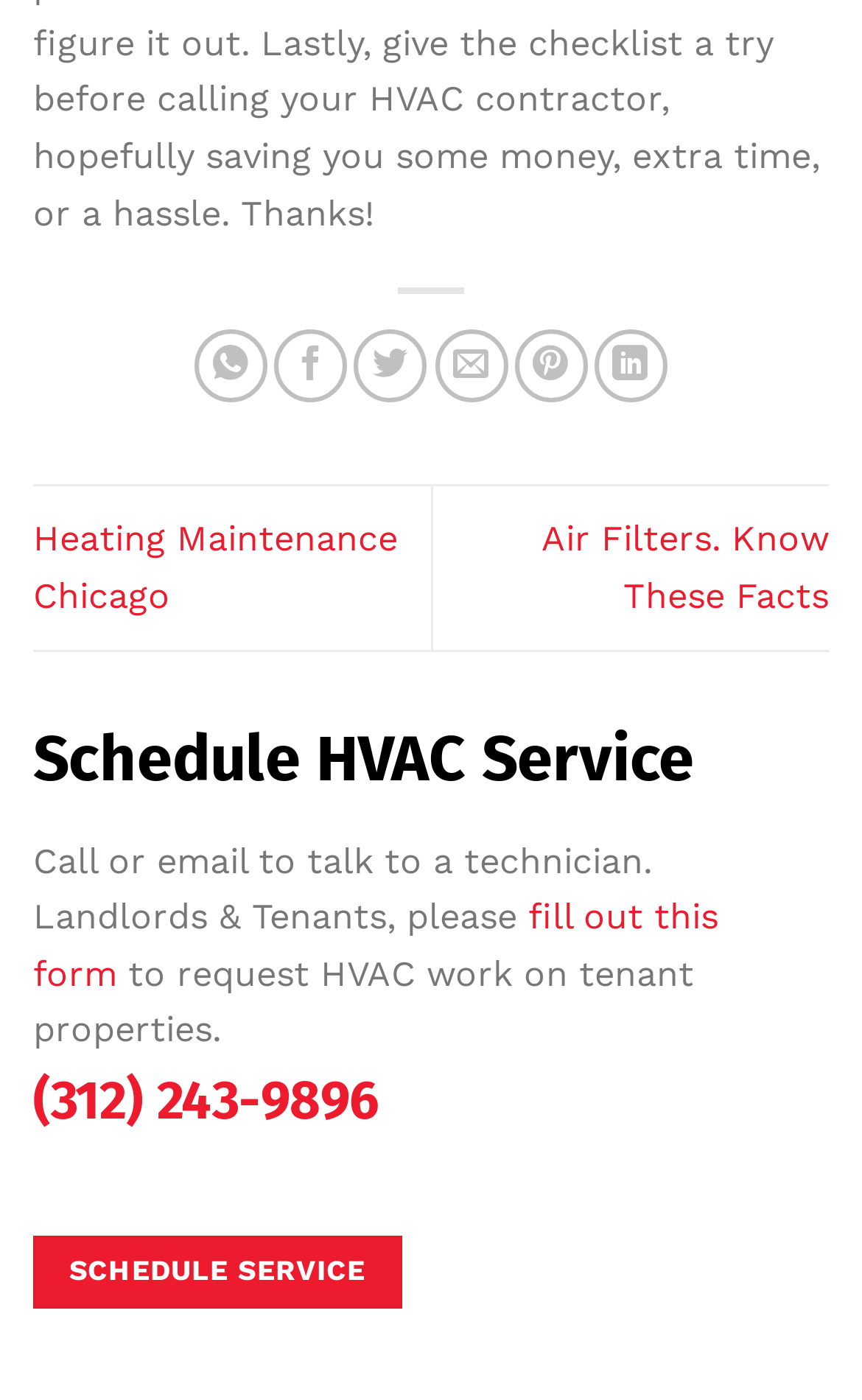Kindly determine the bounding box coordinates for the area that needs to be clicked to execute this instruction: "Share on WhatsApp".

[0.226, 0.235, 0.311, 0.287]